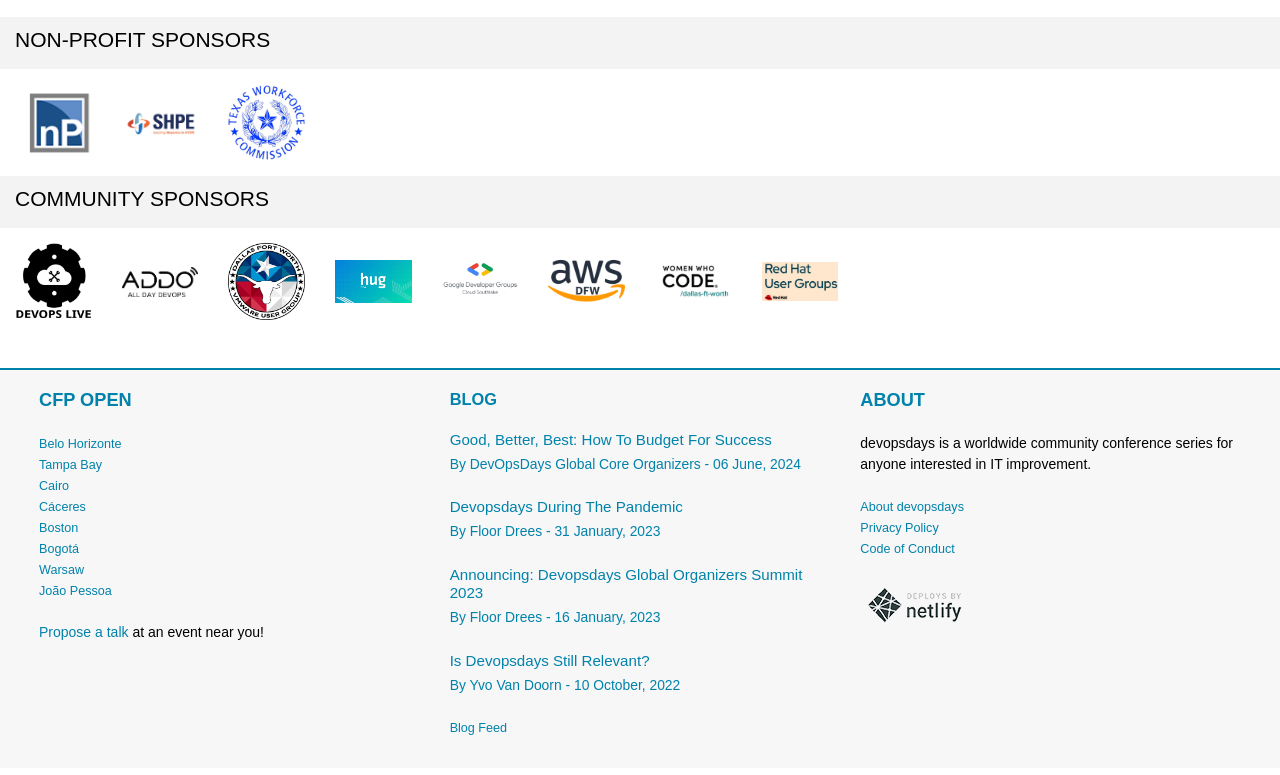Locate the bounding box coordinates of the clickable part needed for the task: "Check the privacy policy".

[0.672, 0.672, 0.733, 0.69]